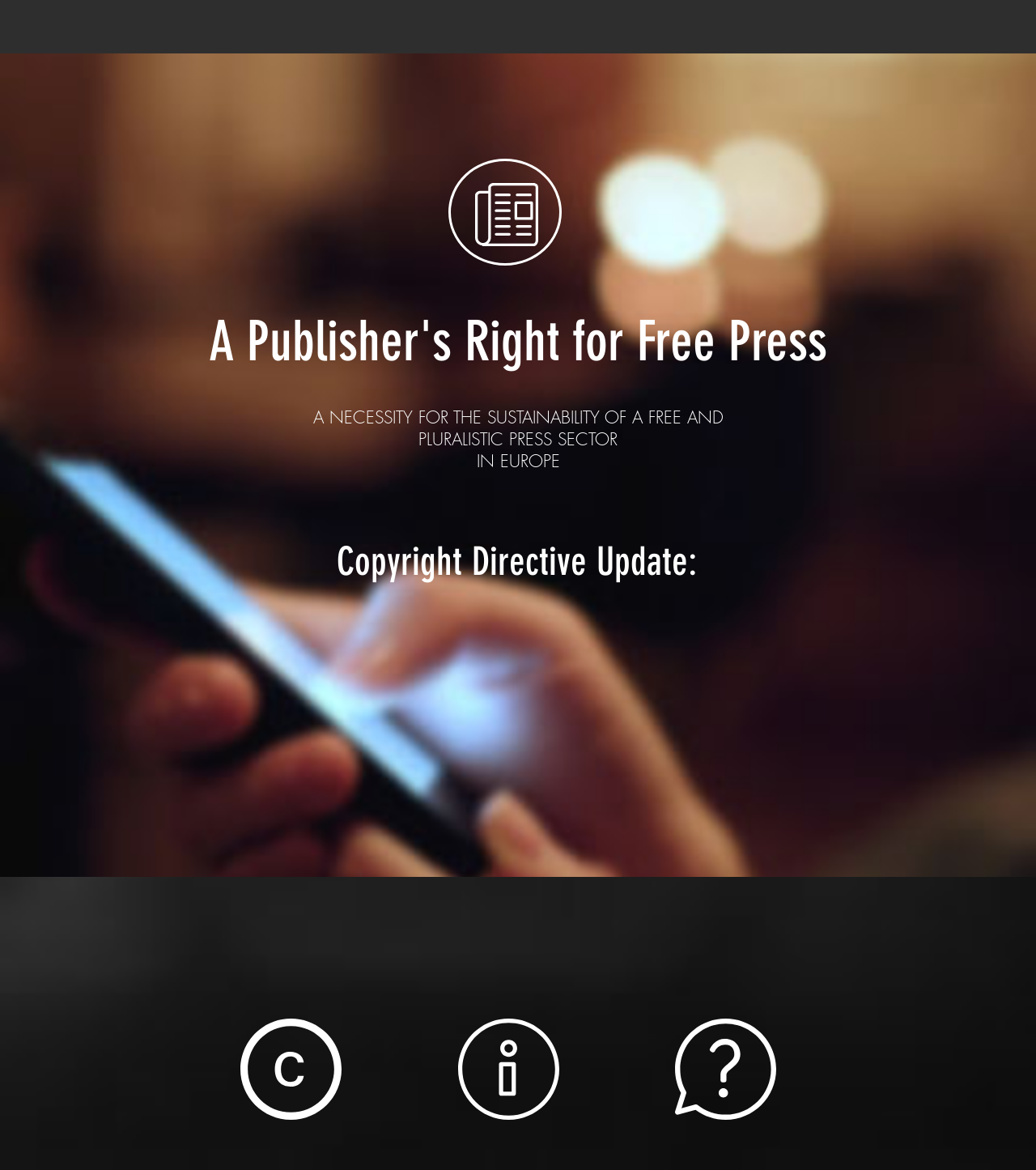Respond to the following query with just one word or a short phrase: 
What is the position of the iframe on the webpage?

Middle